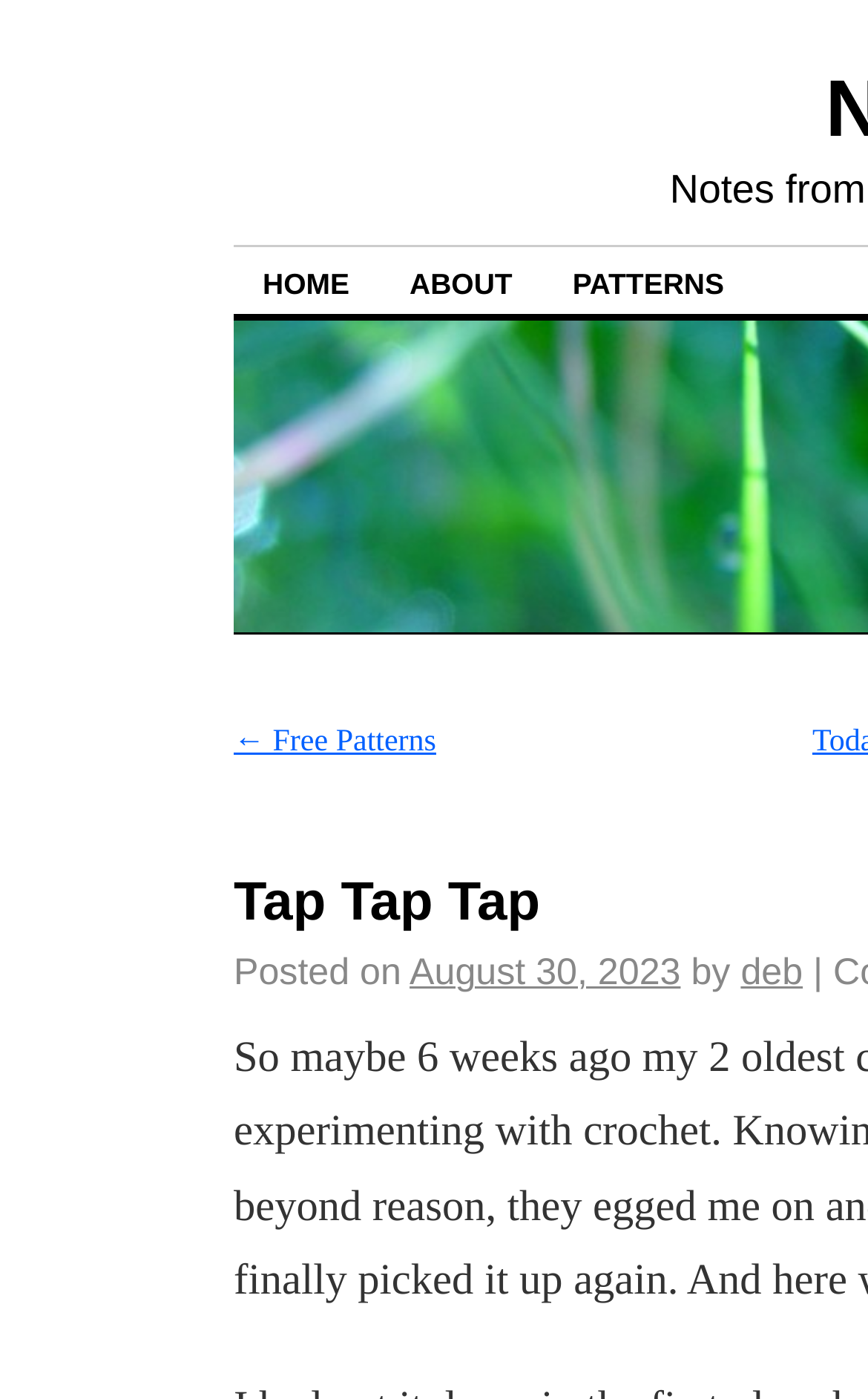Please provide a comprehensive response to the question based on the details in the image: What is the second word in the sentence 'Posted on'?

I found a StaticText element with the text 'Posted on' and a bounding box coordinate of [0.269, 0.68, 0.462, 0.71], and the second word in the sentence is 'on'.